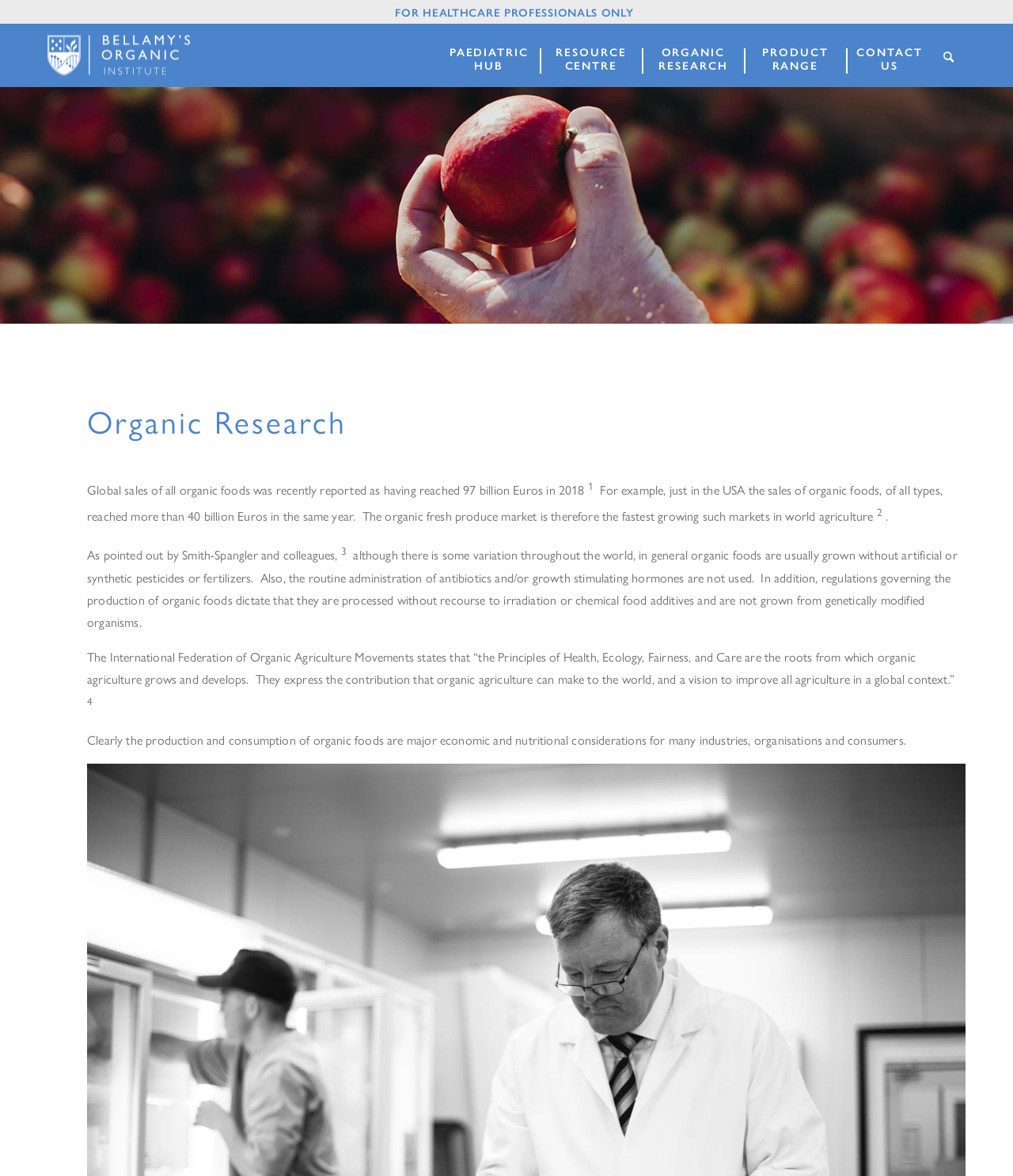What is the sales of organic foods in the USA in 2018?
Answer the question with a single word or phrase, referring to the image.

more than 40 billion Euros